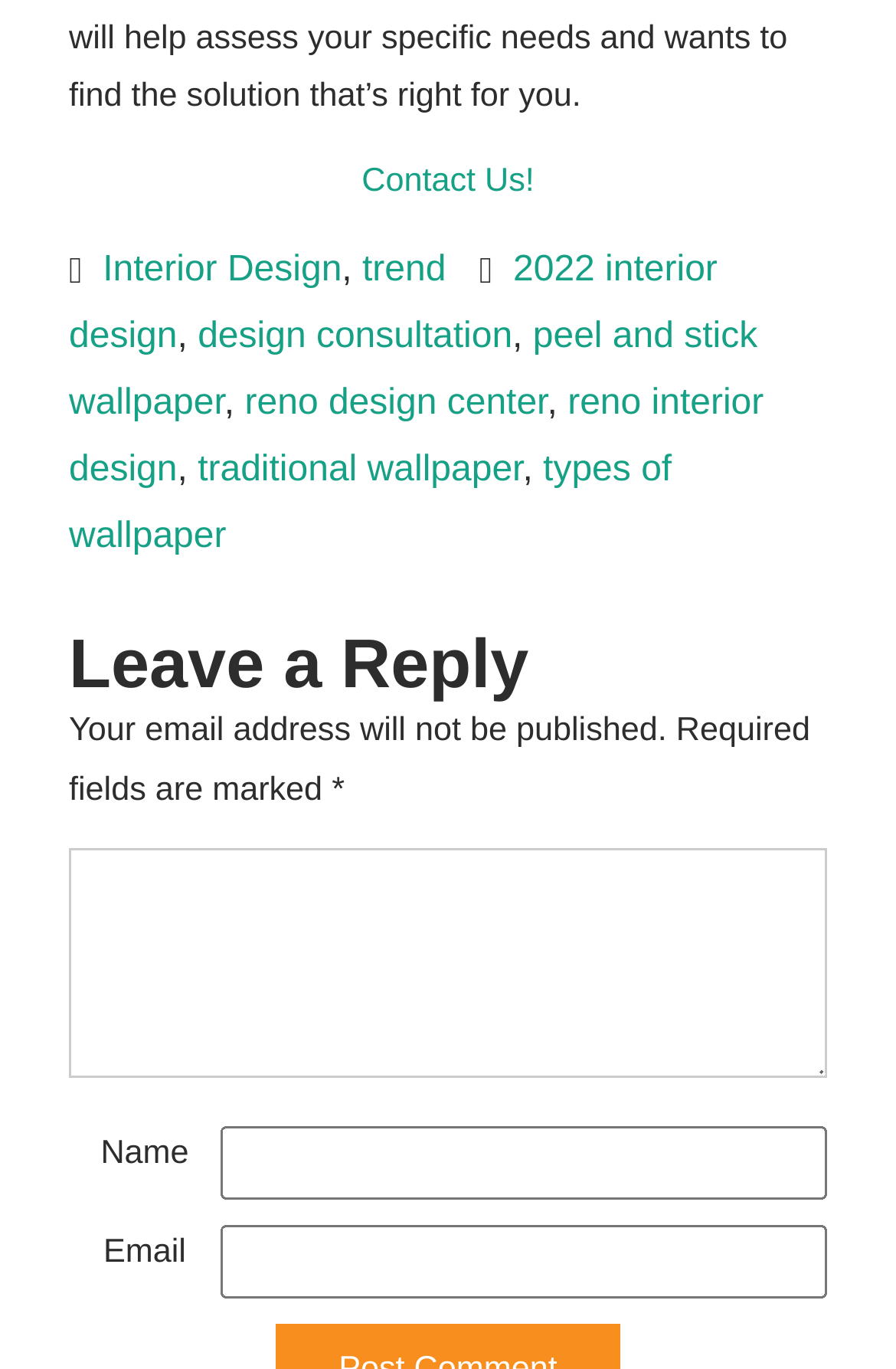Locate the bounding box coordinates of the clickable element to fulfill the following instruction: "Fill in the reply form". Provide the coordinates as four float numbers between 0 and 1 in the format [left, top, right, bottom].

[0.077, 0.62, 0.923, 0.788]